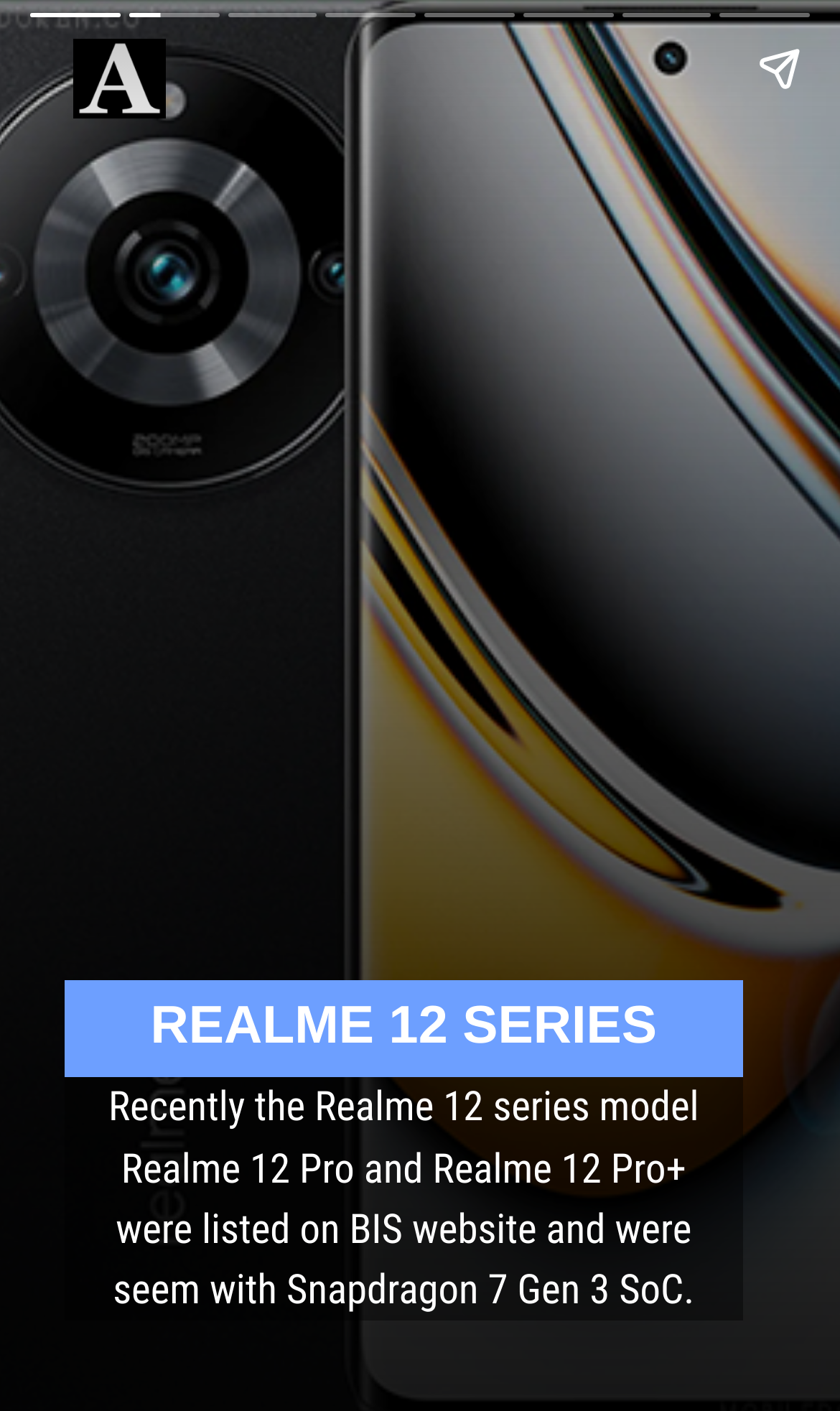Write an elaborate caption that captures the essence of the webpage.

The webpage appears to be a news article or blog post about the upcoming Realme 12 series in India. At the top, there is a heading that reads "REALME 12 SERIES" in a prominent font. Below the heading, there is a block of text that summarizes the content of the article, stating that the Realme 12 Pro and Realme 12 Pro+ models were listed on the BIS website and are expected to feature a Snapdragon 7 Gen 3 SoC.

To the left of the heading, there is a small image, likely a logo or an icon, which is cropped and takes up a small portion of the top-left section of the page. Above the image, there is a horizontal strip that spans the entire width of the page, which may be a navigation bar or a separator.

On the top-right corner of the page, there is a "Share story" button. On the left and right sides of the page, near the bottom, there are "Previous page" and "Next page" buttons, respectively, which suggest that the article may be part of a series or have multiple pages.

Overall, the webpage appears to be a concise and informative article about the Realme 12 series, with a clear heading, a brief summary, and some navigation elements.